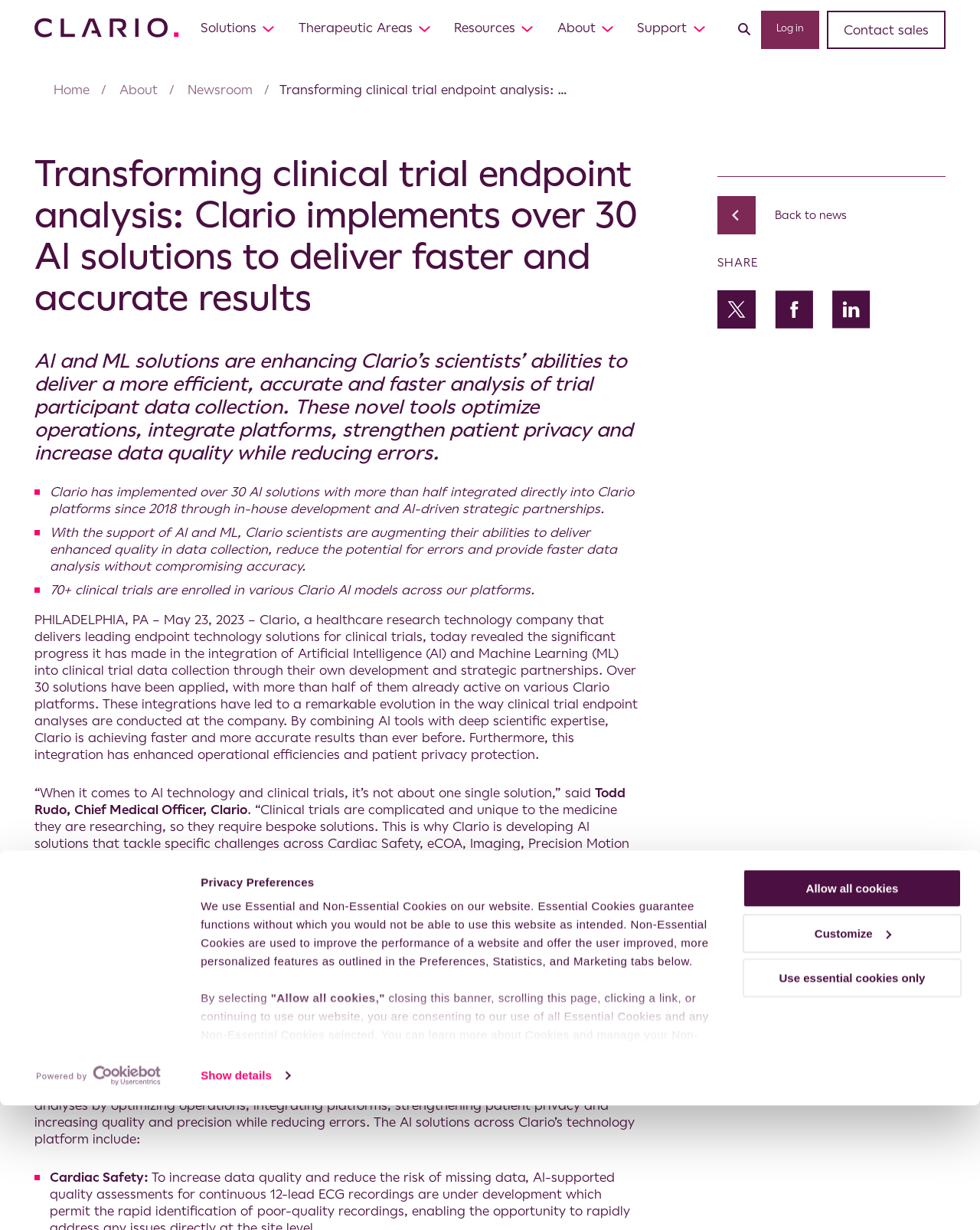What is the purpose of AI solutions in clinical trials?
Give a thorough and detailed response to the question.

The AI solutions mentioned in the webpage are intended to optimize operations, integrate platforms, strengthen patient privacy, and increase data quality while reducing errors, thereby enhancing the overall efficiency and accuracy of clinical trials.